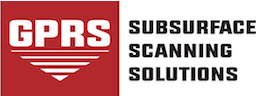What is the primary focus of GPRS?
Please interpret the details in the image and answer the question thoroughly.

The primary focus of GPRS can be inferred from the caption, which mentions that the logo incorporates the phrase 'SUBSURFACE SCANNING SOLUTIONS'. This suggests that subsurface scanning is the main area of expertise for GPRS.